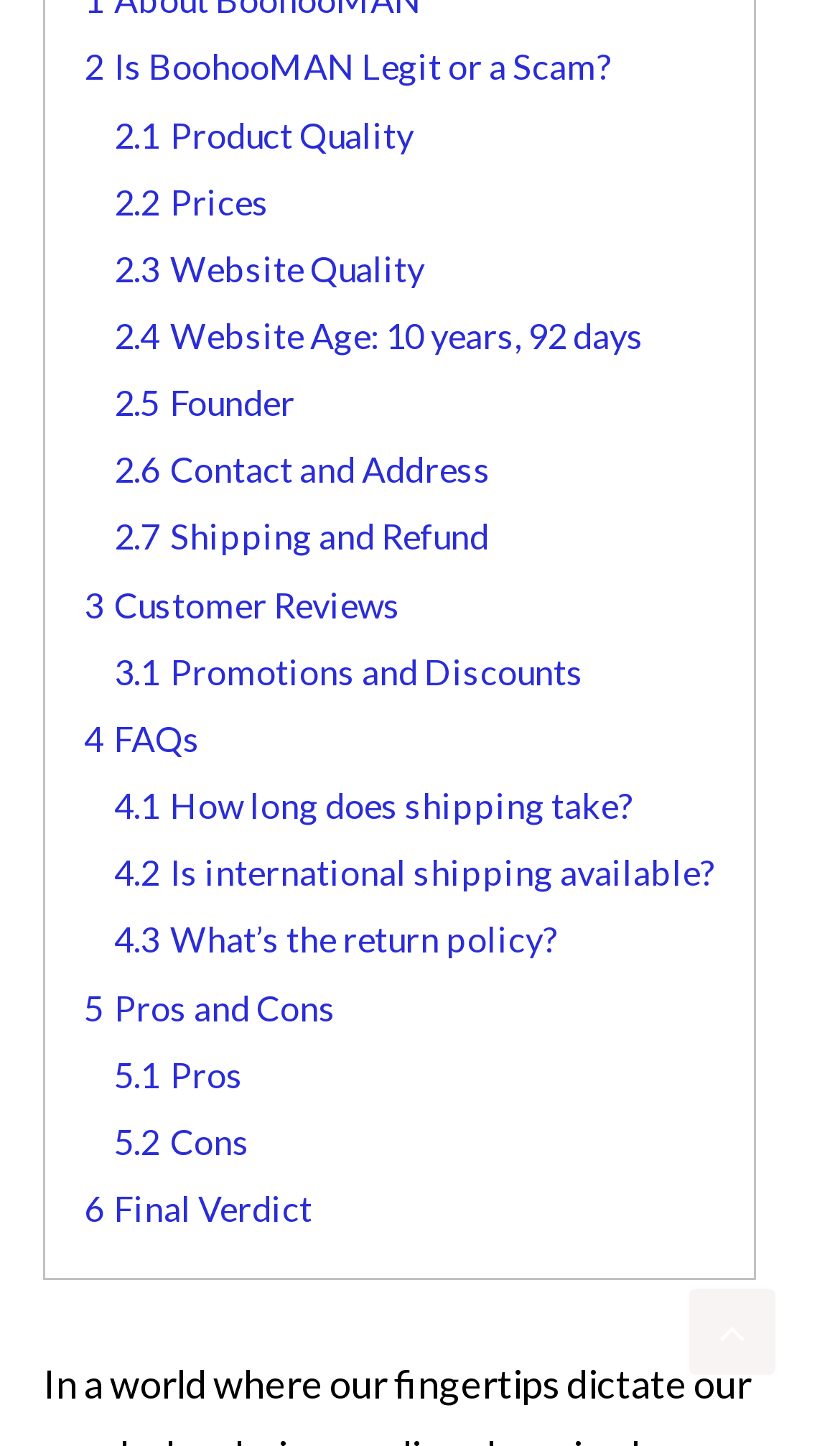How old is the BoohooMAN website?
Provide an in-depth and detailed explanation in response to the question.

The webpage provides information about the website's age, which is mentioned as '10 years, 92 days' in the link '2.4 Website Age: 10 years, 92 days'. This suggests that the website has been operational for approximately 10 years and 92 days.